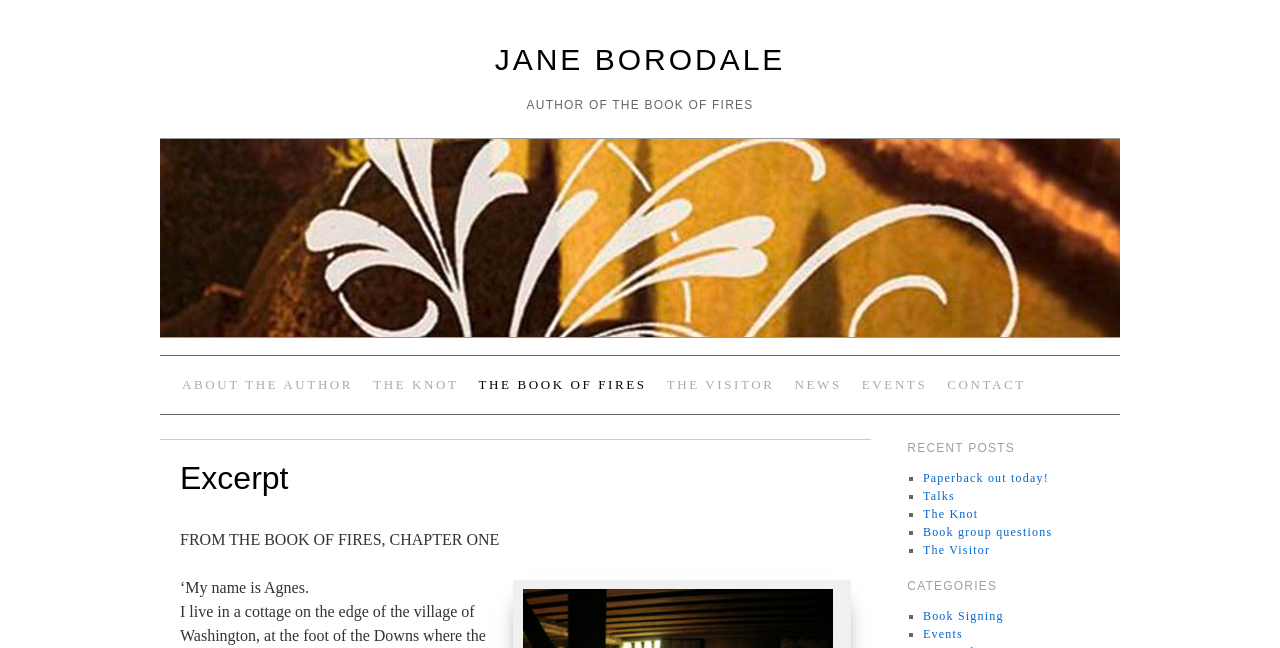Please give a short response to the question using one word or a phrase:
What is the title of the book being excerpted?

The Book of Fires